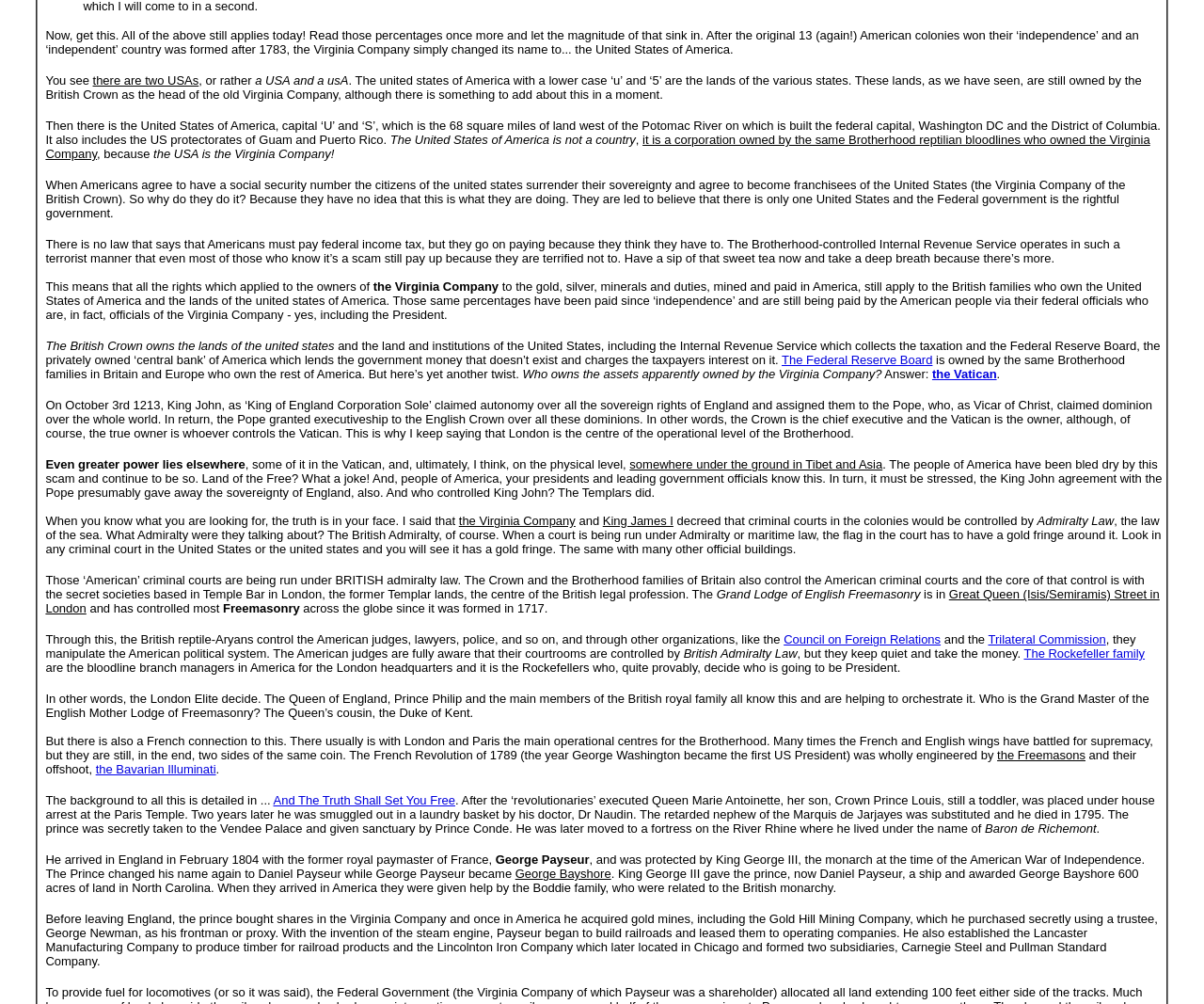Please provide a detailed answer to the question below by examining the image:
What is the name of the family mentioned in the text as controlling the American criminal courts?

The text mentions that the British reptile-Aryans control the American judges, lawyers, police, and so on, through organizations like the Council on Foreign Relations and the Trilateral Commission.